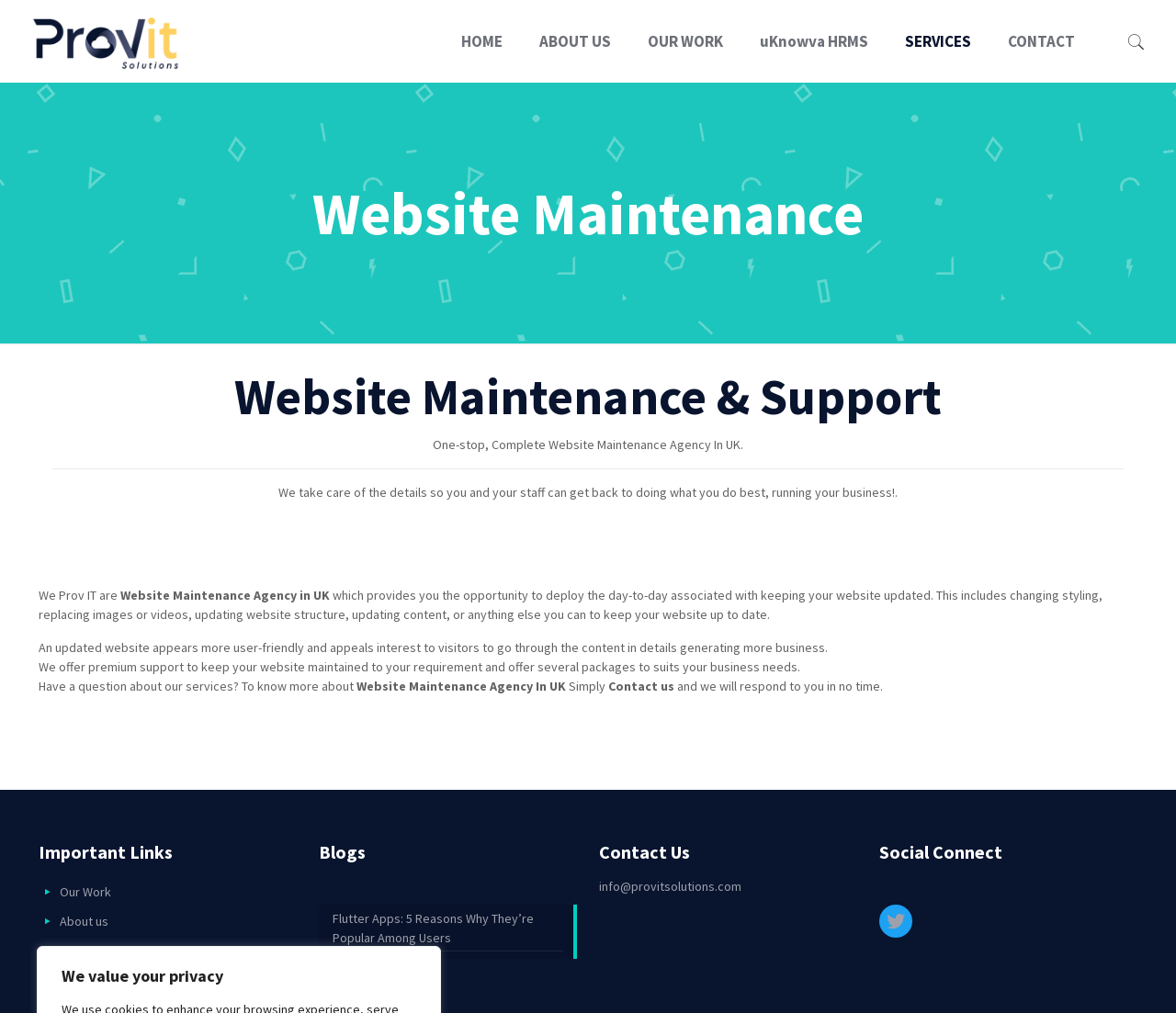Can you find the bounding box coordinates for the UI element given this description: "title="ProvIT Solutions Ltd""? Provide the coordinates as four float numbers between 0 and 1: [left, top, right, bottom].

[0.026, 0.0, 0.154, 0.082]